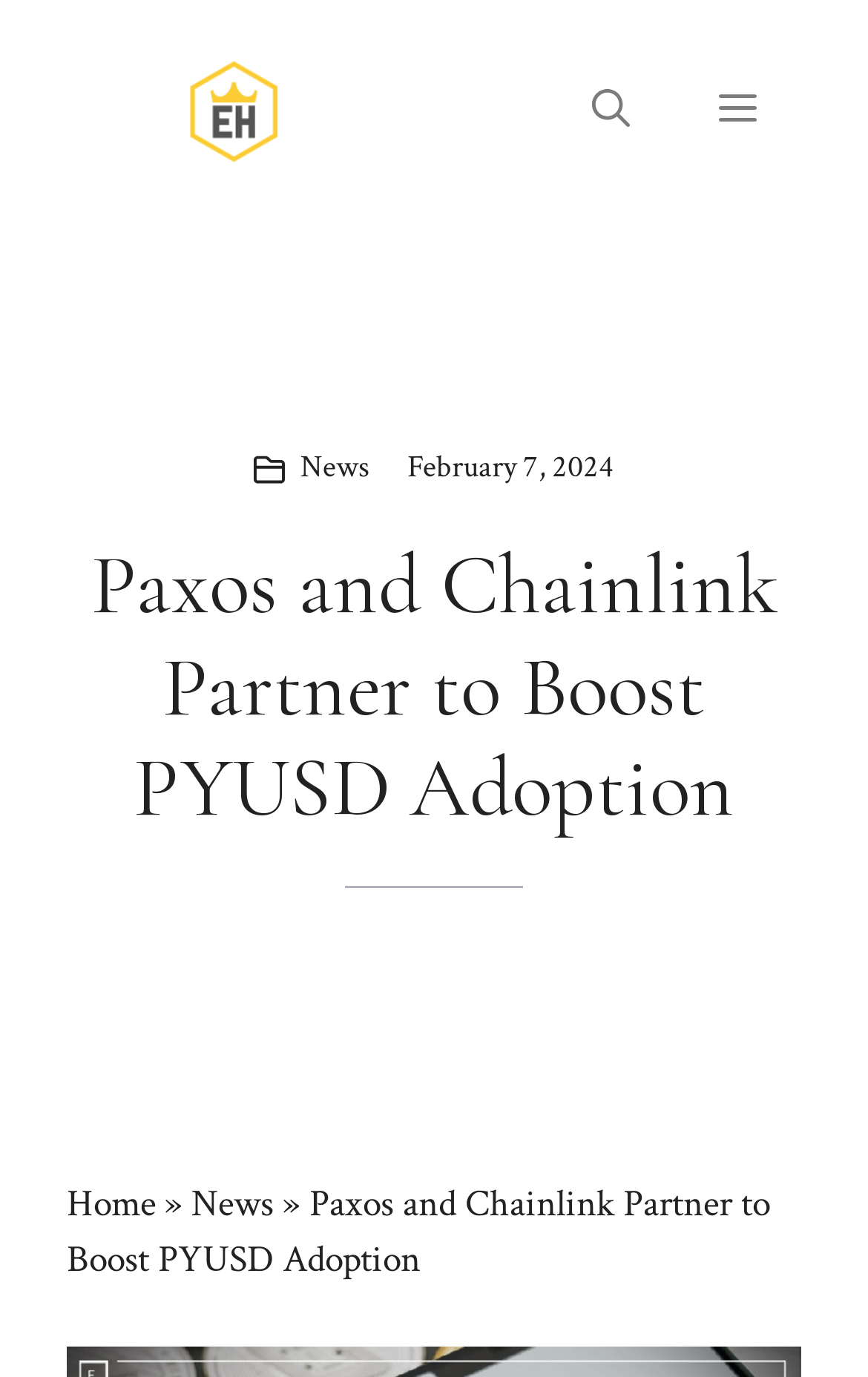Describe the webpage meticulously, covering all significant aspects.

The webpage is about a partnership between Paxos and Chainlink to boost the adoption of PayPal USD (PYUSD), a USD-backed stablecoin. At the top of the page, there is a banner with a site logo, "Crypto Edge", accompanied by a navigation menu on the right side, which includes a search button and a menu button that expands to reveal more options.

Below the banner, there is a small image, followed by a link to the "News" section and a timestamp indicating the date "February 7, 2024". The main heading, "Paxos and Chainlink Partner to Boost PYUSD Adoption", is prominently displayed in the middle of the page.

At the bottom of the page, there is a navigation section with breadcrumbs, which includes links to the "Home" page and the "News" section, as well as a static text indicating the current page title. Overall, the page has a simple and organized layout, with clear headings and concise text.